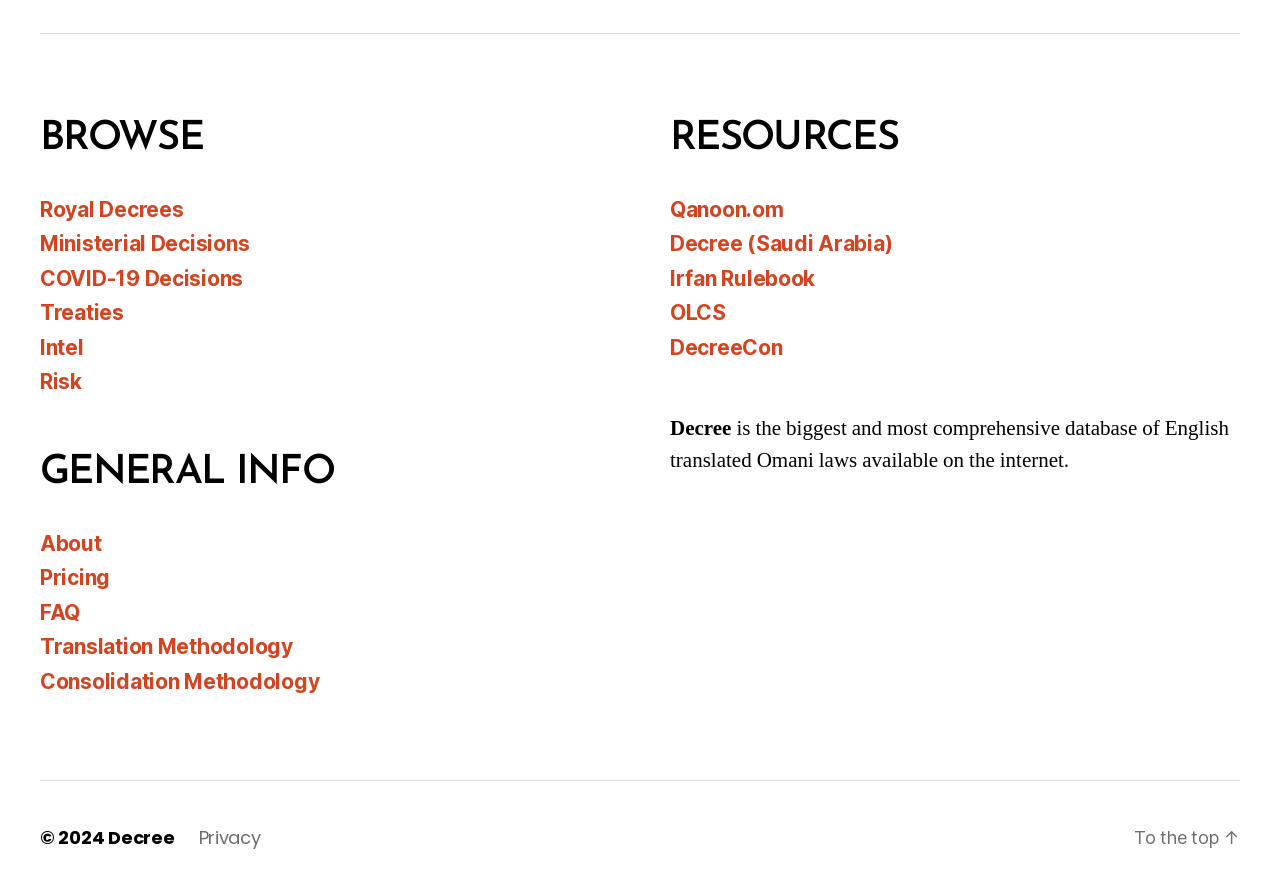Please answer the following question using a single word or phrase: 
What is the last link in the 'Browse' section?

Risk